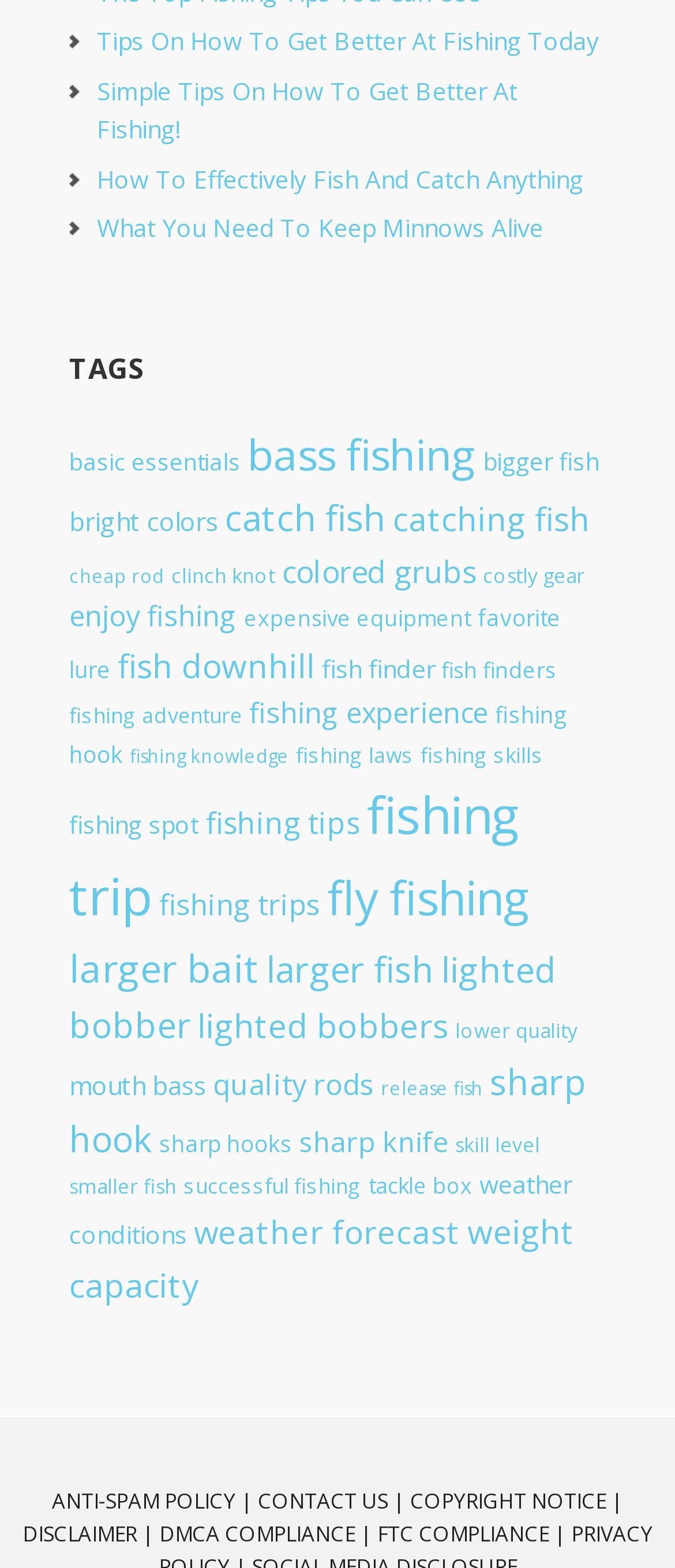Identify the bounding box coordinates of the element that should be clicked to fulfill this task: "Learn about 'catching fish'". The coordinates should be provided as four float numbers between 0 and 1, i.e., [left, top, right, bottom].

[0.582, 0.316, 0.874, 0.344]